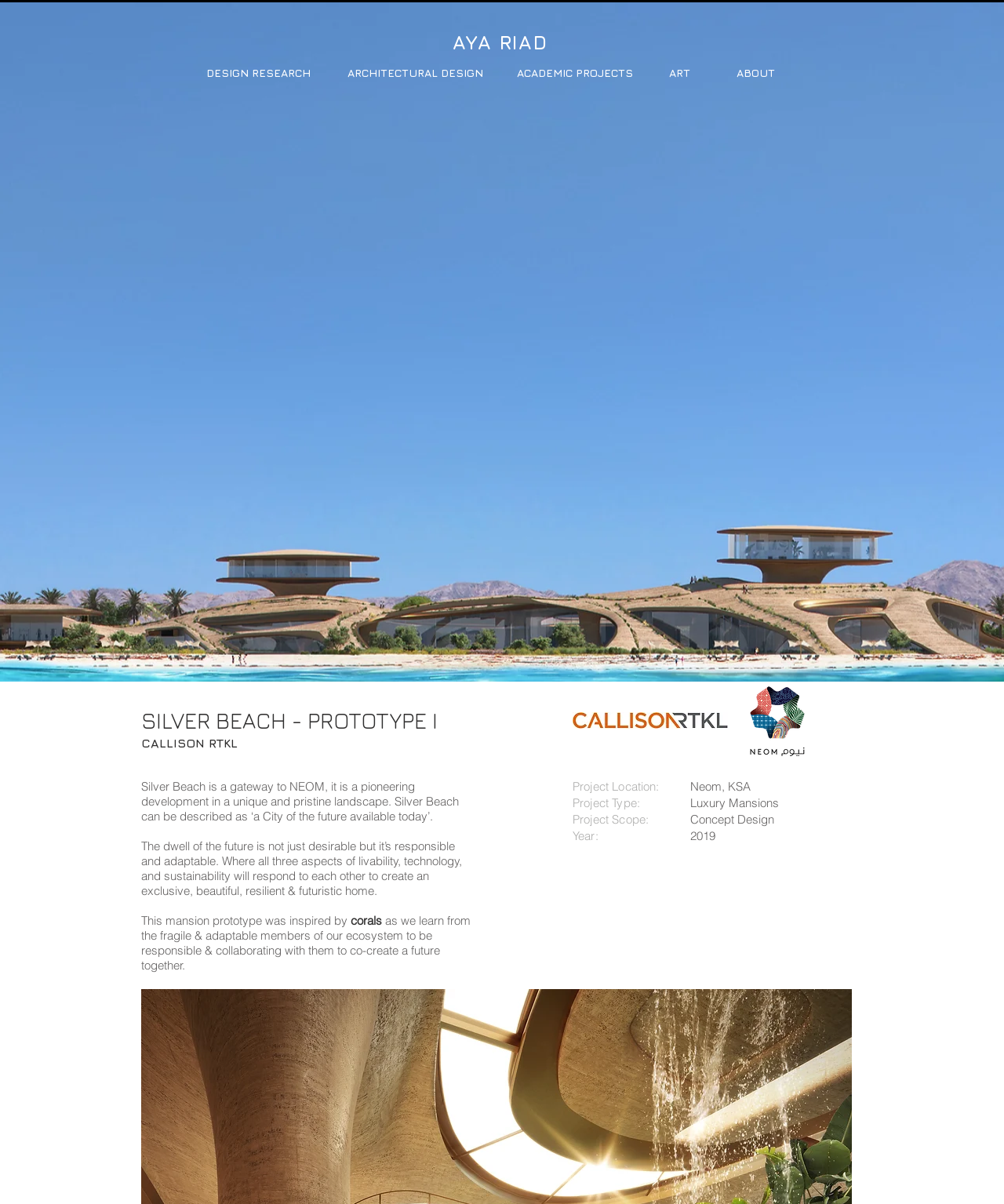What is the inspiration for the mansion prototype? Please answer the question using a single word or phrase based on the image.

corals